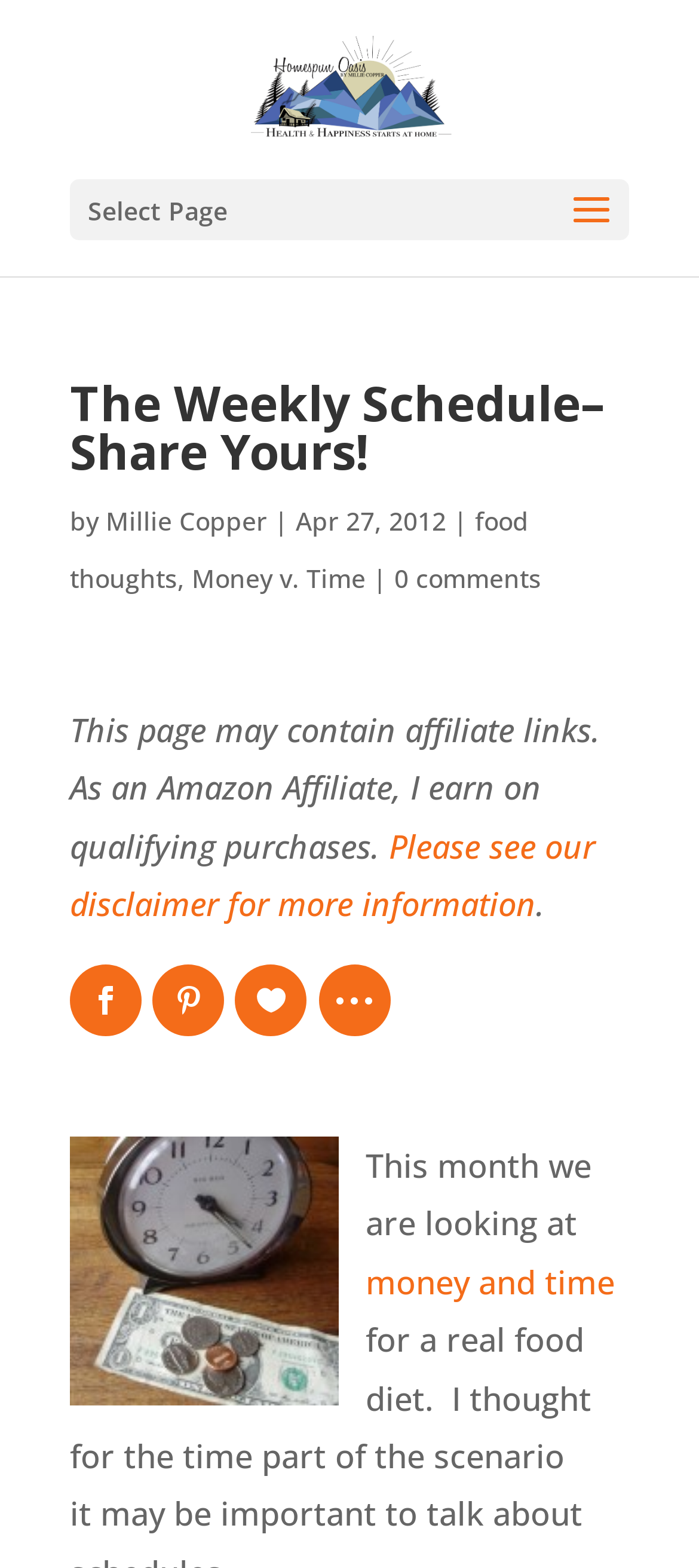Answer the following query concisely with a single word or phrase:
What is the date of the post?

Apr 27, 2012